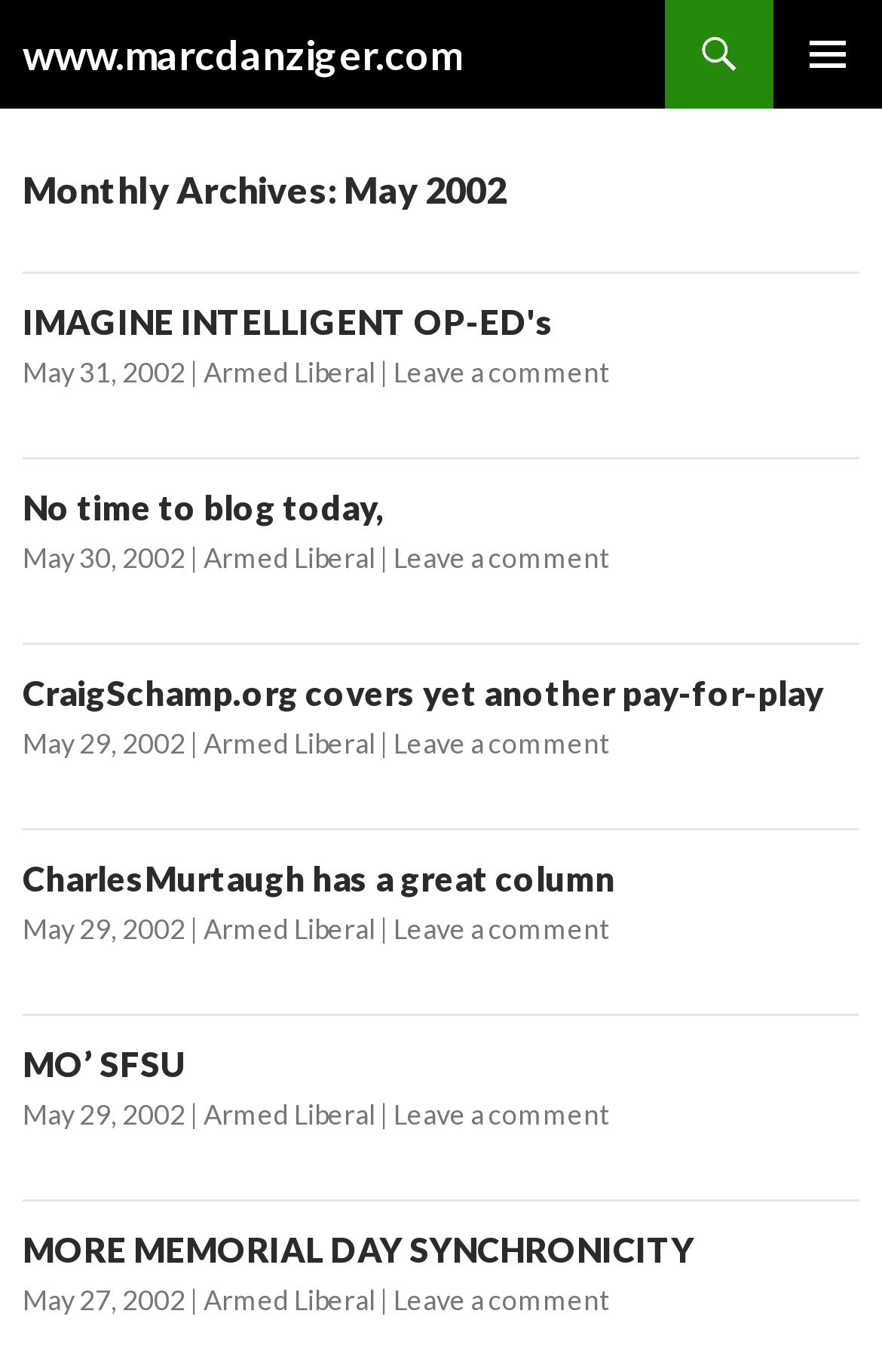Identify the bounding box coordinates of the region that should be clicked to execute the following instruction: "Go to www.marcdanziger.com".

[0.026, 0.0, 0.523, 0.079]